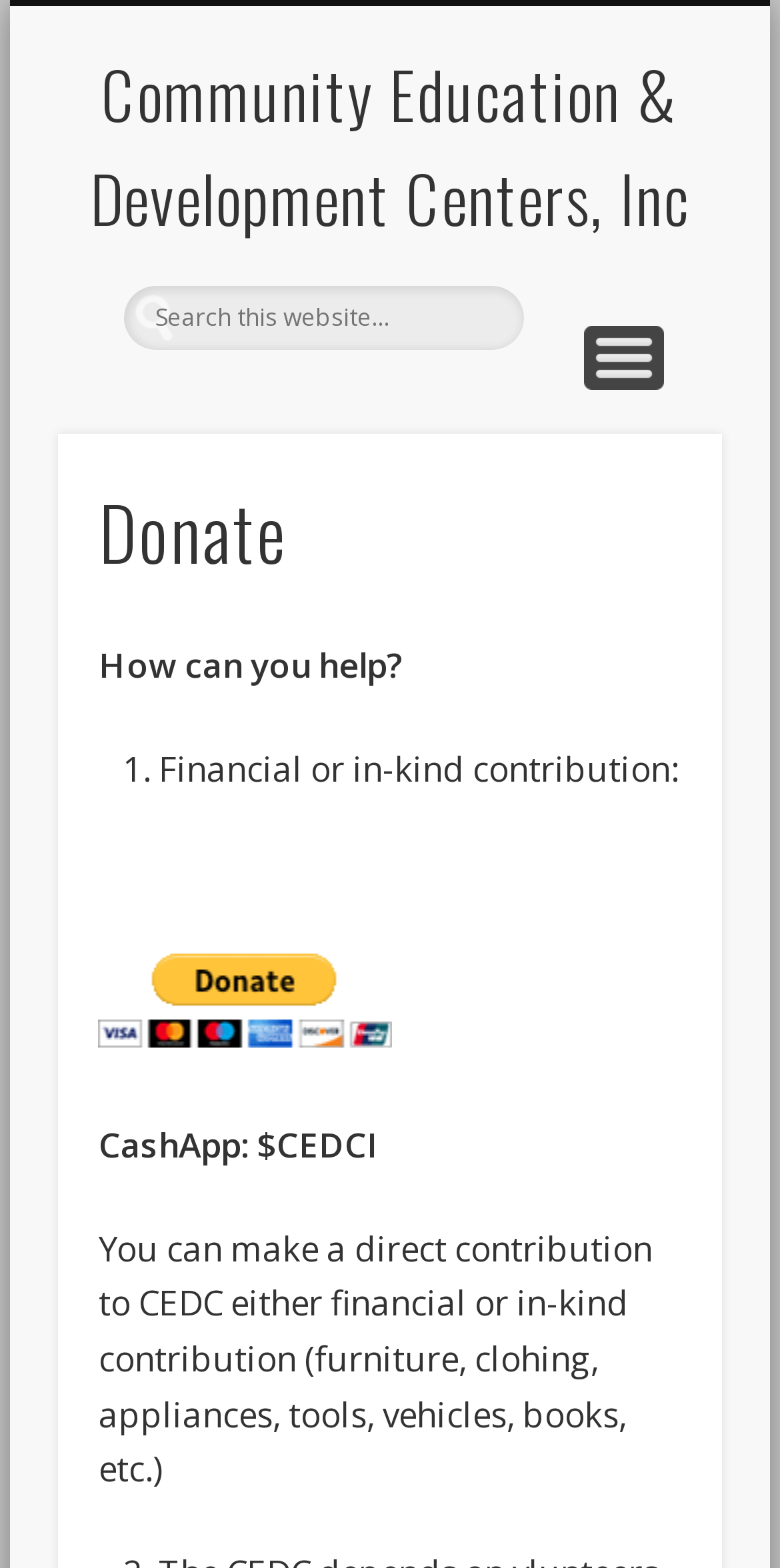Find the bounding box coordinates for the UI element that matches this description: "Show Navigation".

[0.748, 0.208, 0.851, 0.249]